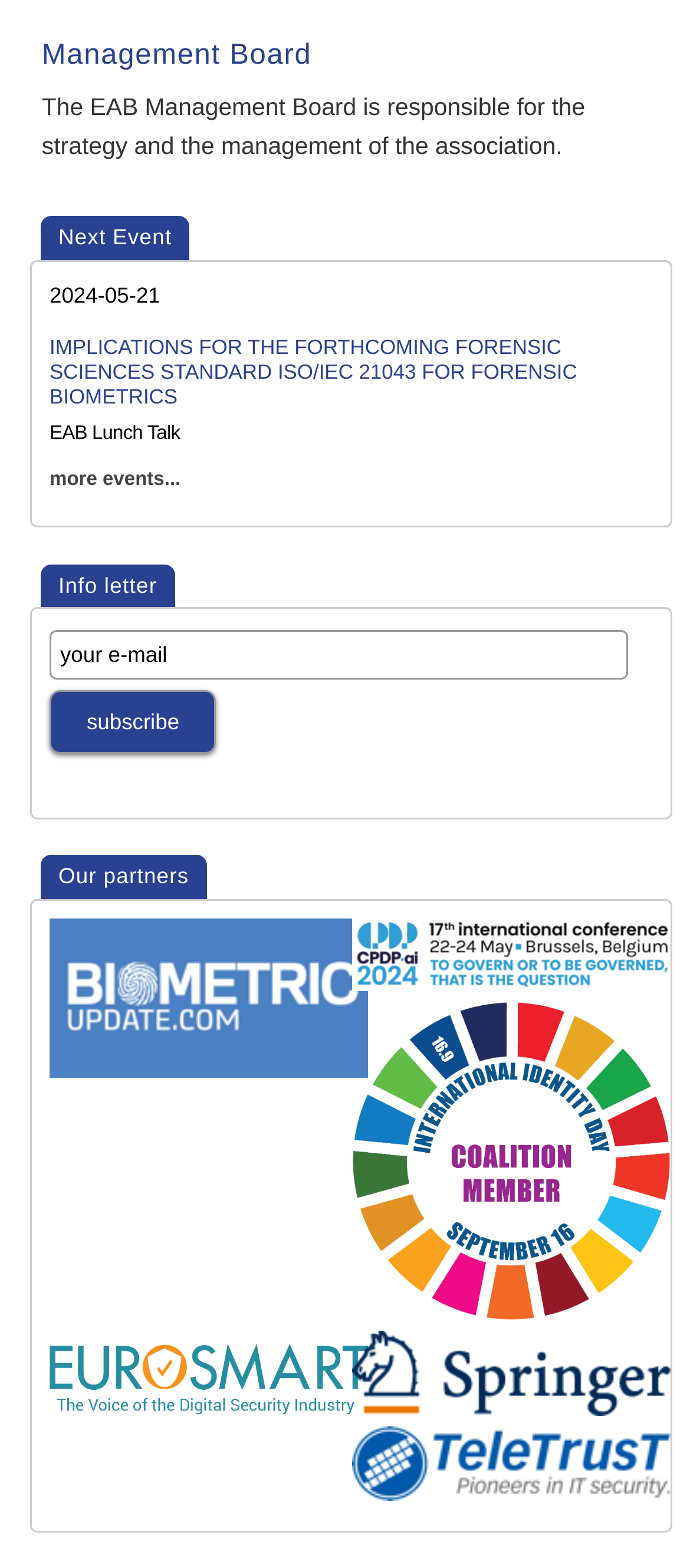Pinpoint the bounding box coordinates of the area that should be clicked to complete the following instruction: "subscribe to the info letter". The coordinates must be given as four float numbers between 0 and 1, i.e., [left, top, right, bottom].

[0.072, 0.44, 0.314, 0.481]